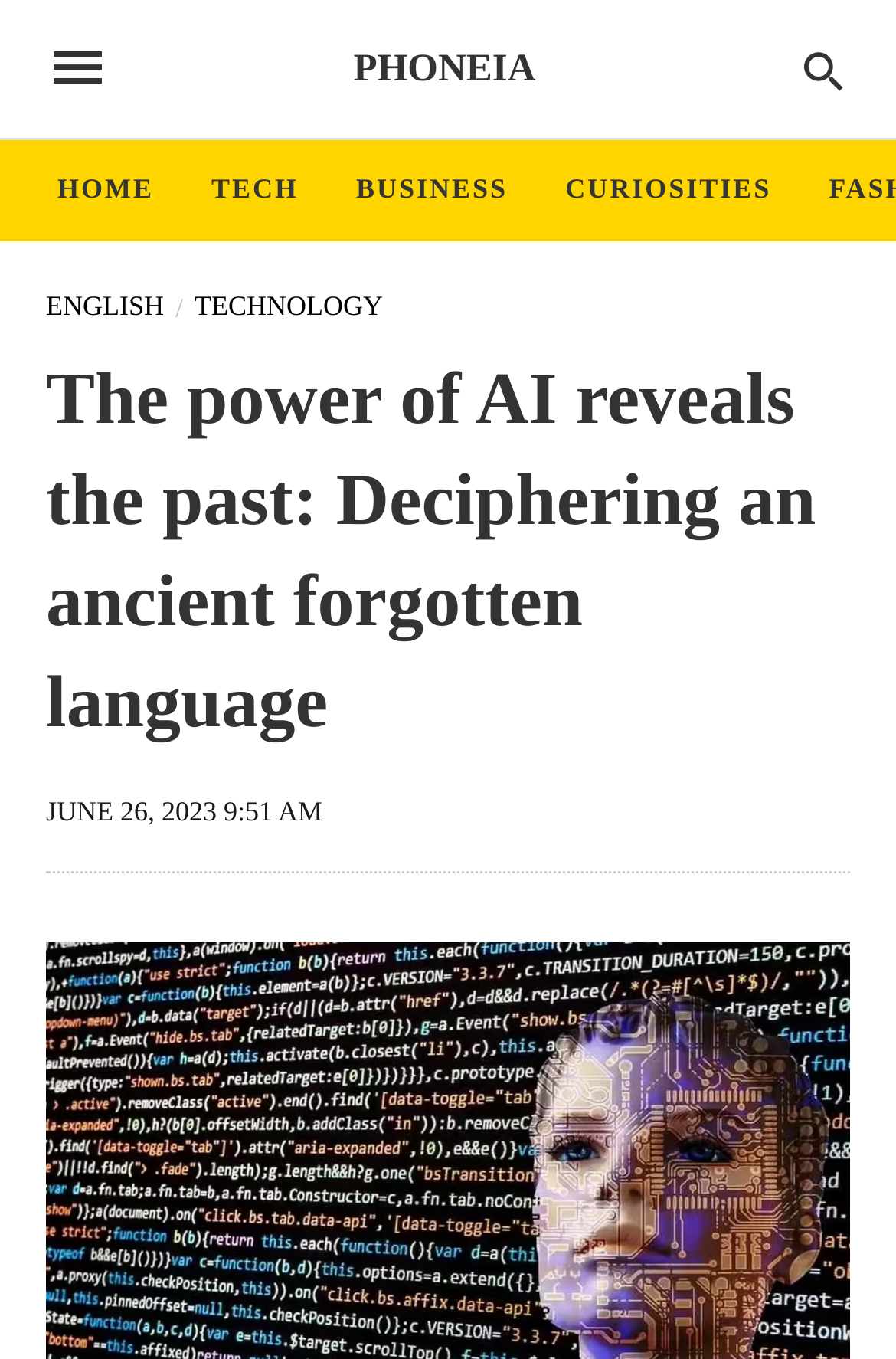Identify the bounding box coordinates of the section to be clicked to complete the task described by the following instruction: "read the article". The coordinates should be four float numbers between 0 and 1, formatted as [left, top, right, bottom].

[0.051, 0.238, 0.949, 0.553]